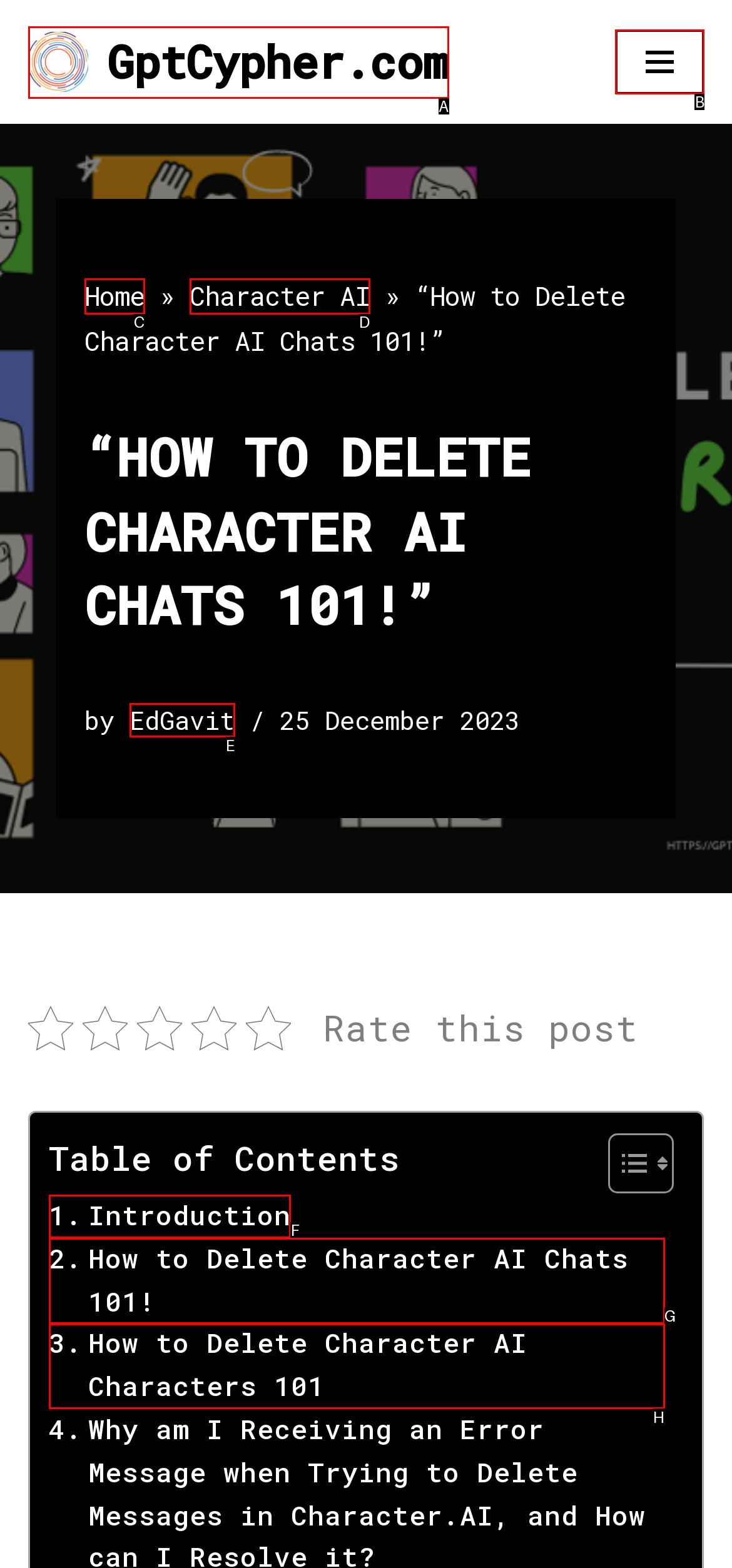Select the proper UI element to click in order to perform the following task: Click on the navigation menu. Indicate your choice with the letter of the appropriate option.

B